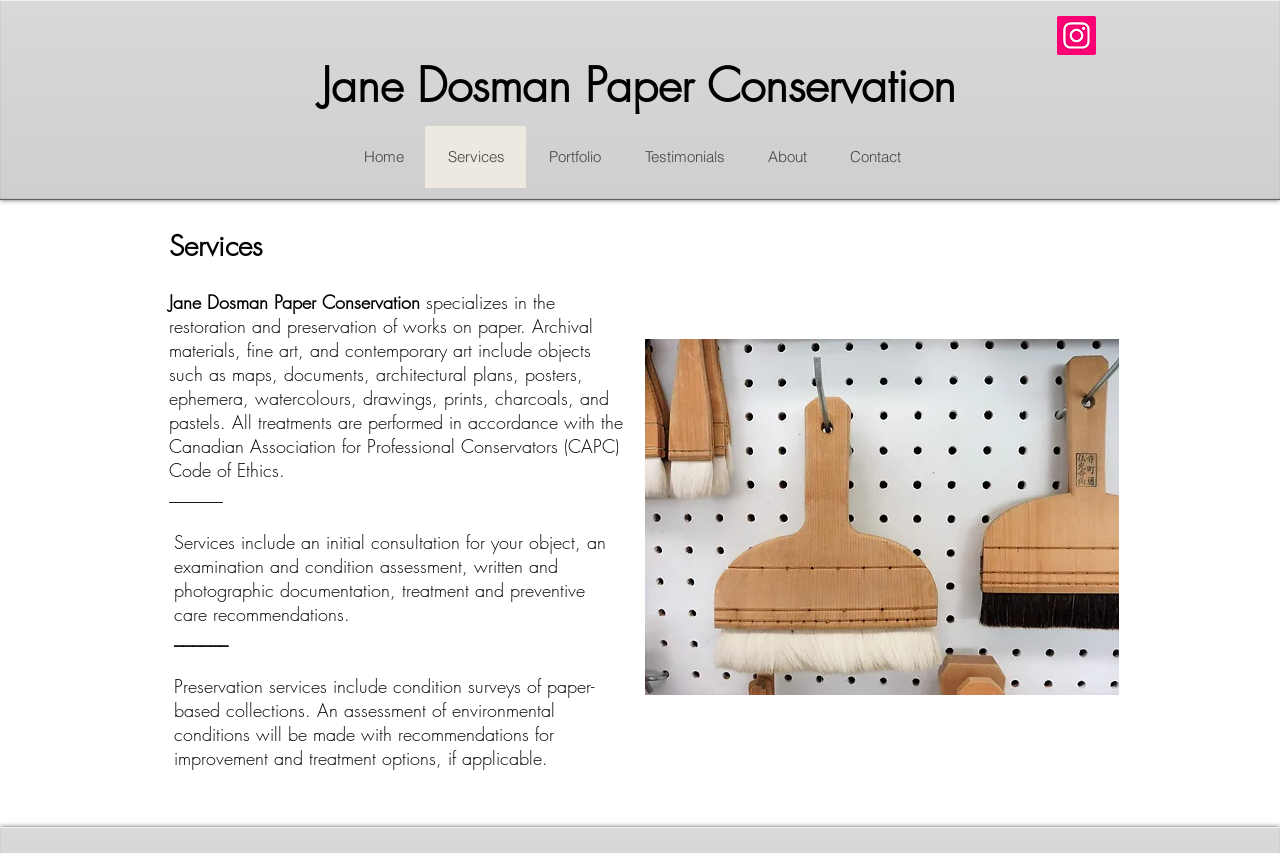Offer a comprehensive description of the webpage’s content and structure.

The webpage is about Jane Dosman Paper Conservation, a service that specializes in the restoration and preservation of works on paper. At the top right corner, there is a social bar with an Instagram link, accompanied by an Instagram icon. Below the social bar, the title "Jane Dosman Paper Conservation" is prominently displayed.

On the left side, there is a navigation menu with links to different sections of the website, including Home, Services, Portfolio, Testimonials, About, and Contact. 

The main content of the webpage is divided into sections. The first section has a heading that describes the services offered, including the restoration and preservation of works on paper, such as maps, documents, and fine art. 

Below this section, there is a brief description of the services provided, including initial consultations, condition assessments, and treatment recommendations. 

Further down, there is another section that describes the preservation services offered, including condition surveys of paper-based collections and assessments of environmental conditions. 

On the right side of the preservation services section, there is an image of Japanese brushes used in paper conservation.